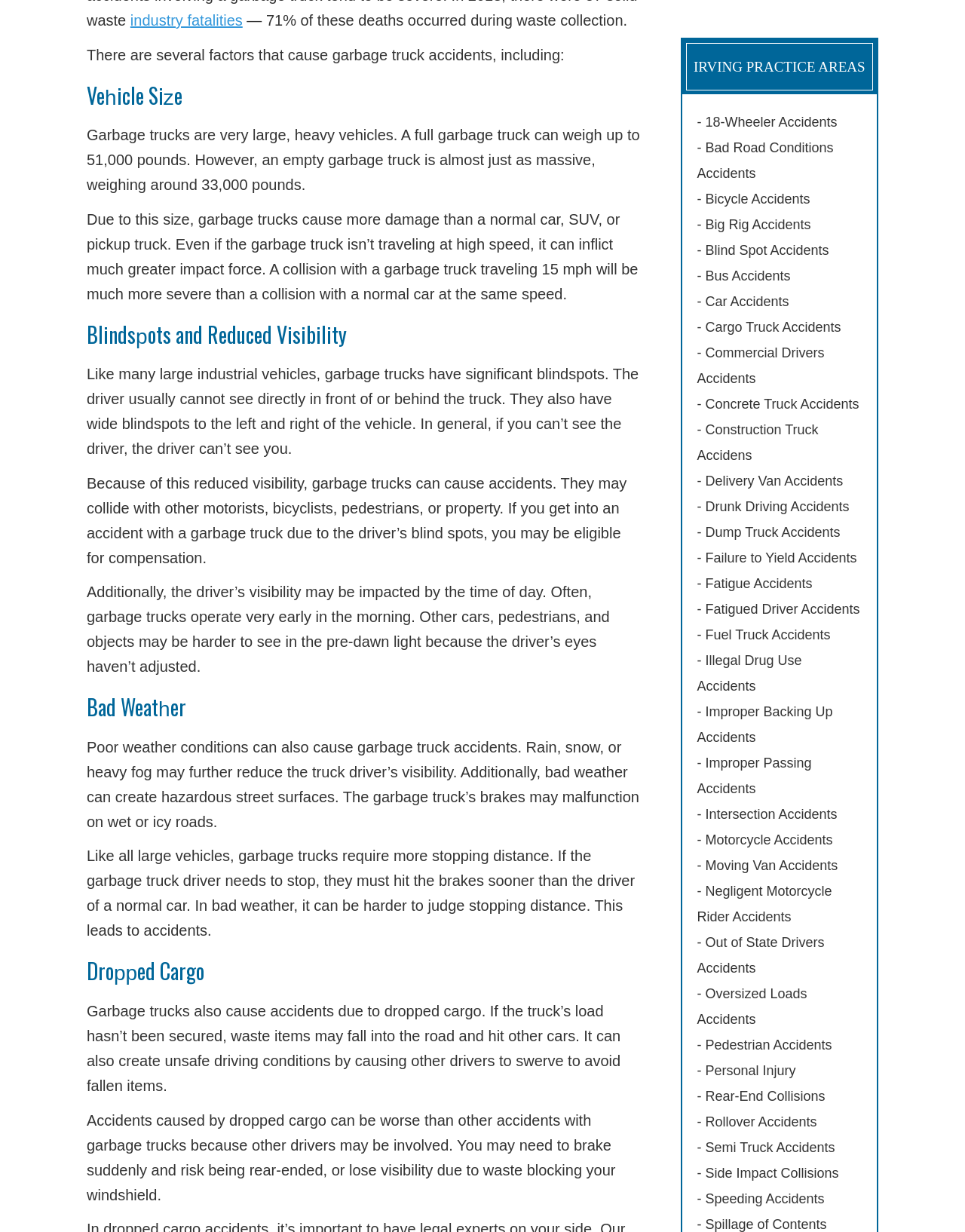Please mark the bounding box coordinates of the area that should be clicked to carry out the instruction: "Visit 'Personal Injury'".

[0.722, 0.863, 0.825, 0.875]